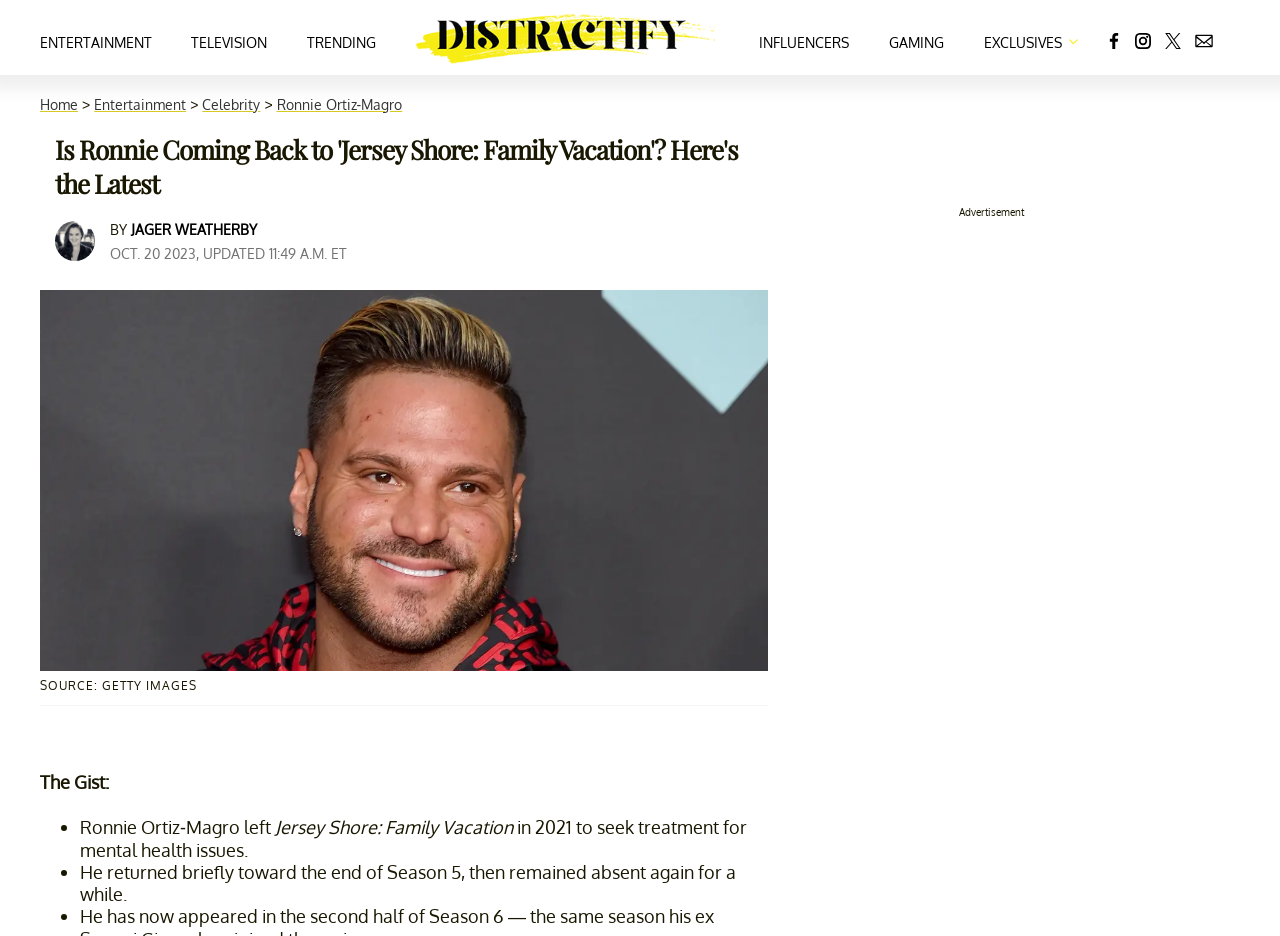Please identify the bounding box coordinates of the element I should click to complete this instruction: 'Click on ENTERTAINMENT'. The coordinates should be given as four float numbers between 0 and 1, like this: [left, top, right, bottom].

[0.031, 0.015, 0.119, 0.065]